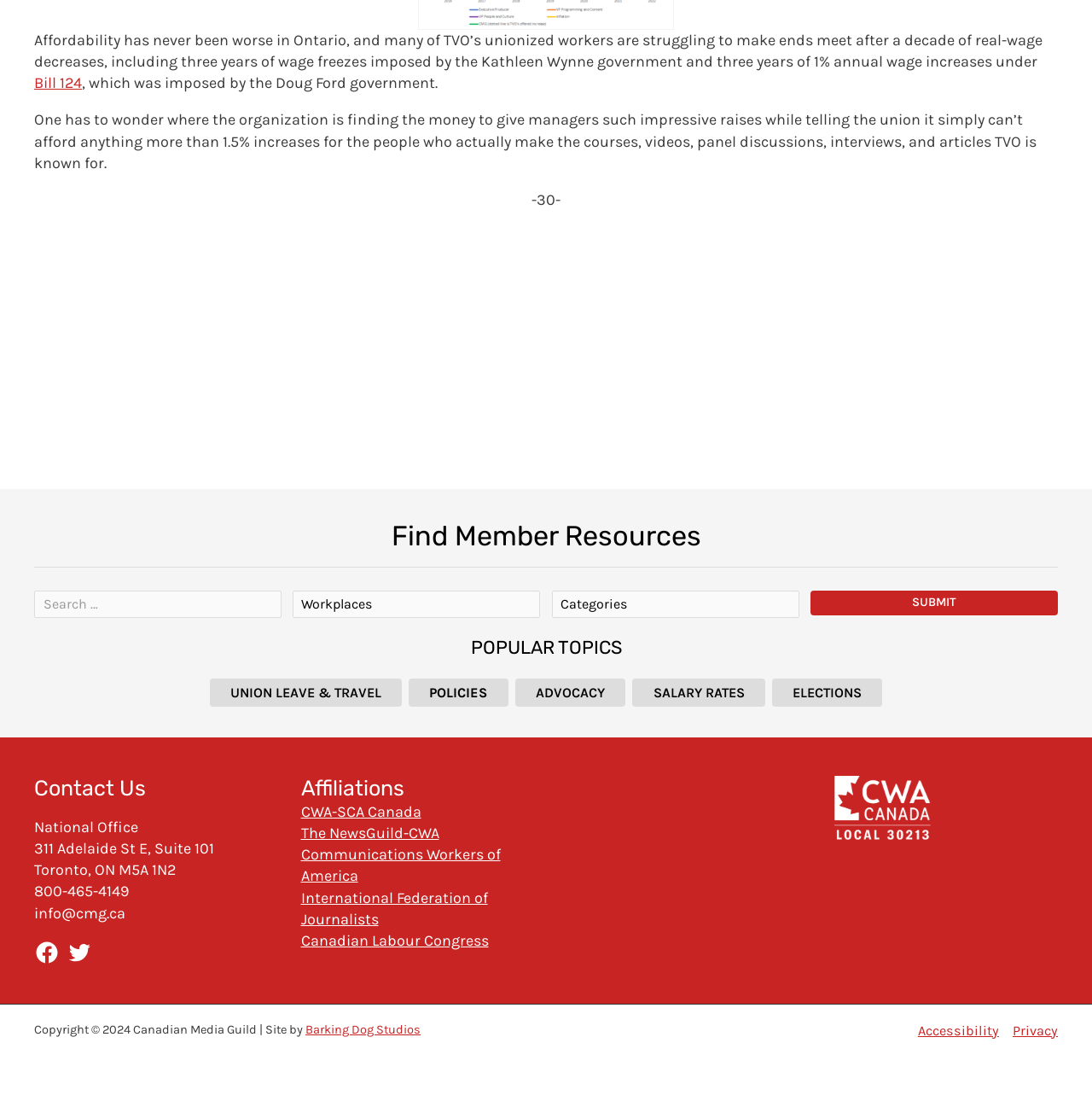Given the description Privacy, predict the bounding box coordinates of the UI element. Ensure the coordinates are in the format (top-left x, top-left y, bottom-right x, bottom-right y) and all values are between 0 and 1.

[0.921, 0.923, 0.969, 0.94]